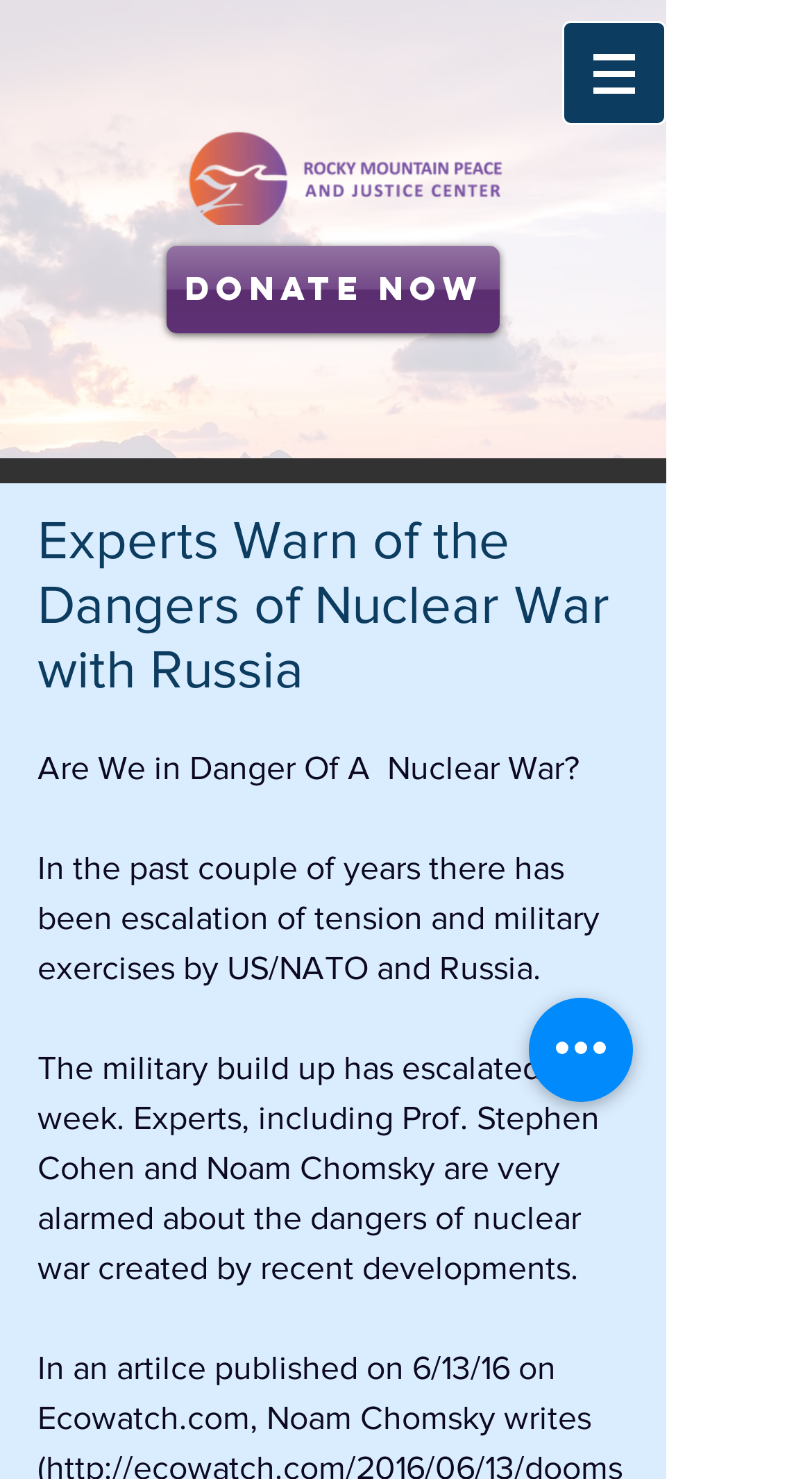What is the name of the organization?
Answer the question with a single word or phrase, referring to the image.

Rocky Mountain Peace and Justice Center